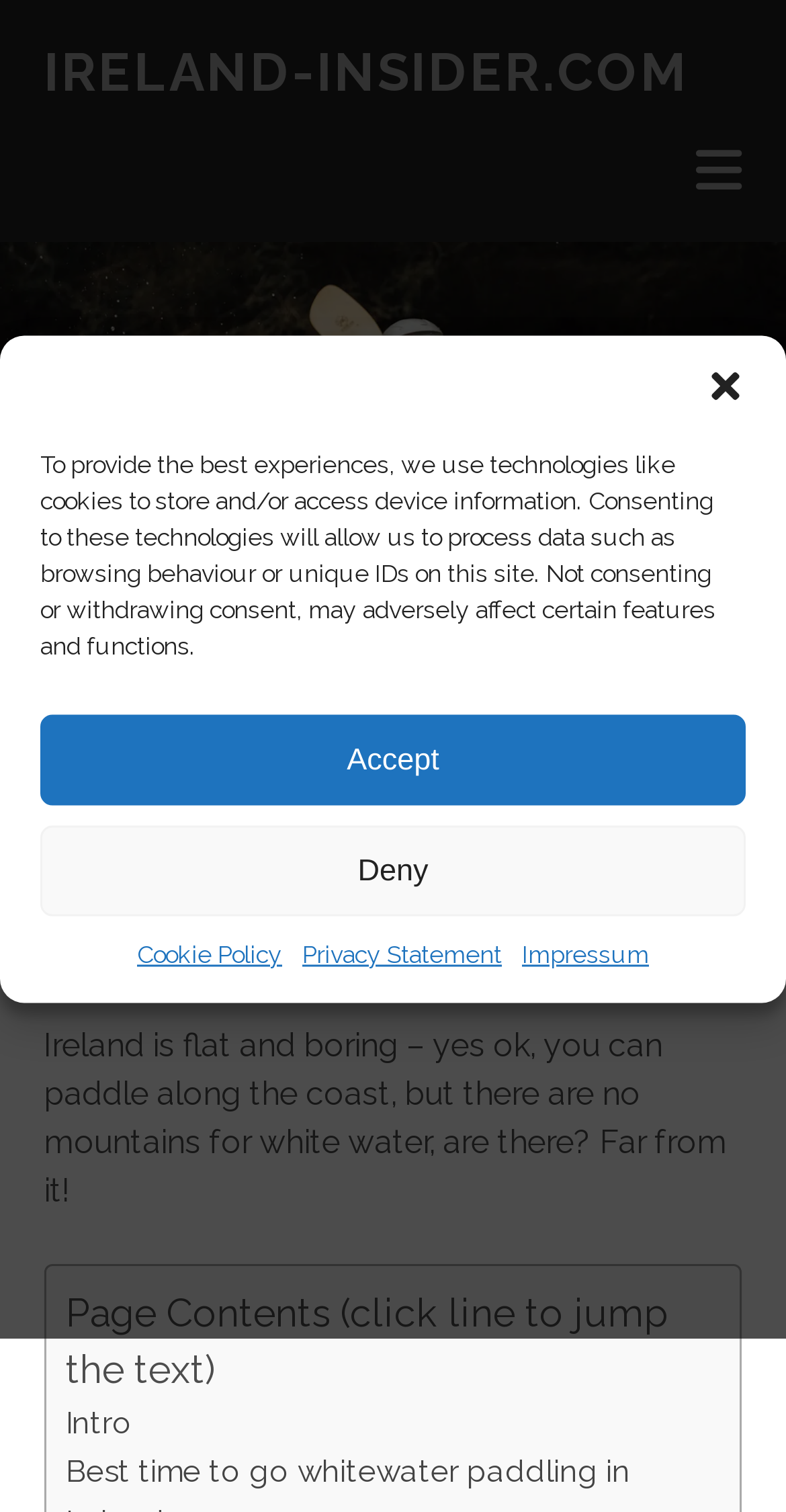Predict the bounding box coordinates of the area that should be clicked to accomplish the following instruction: "click GO". The bounding box coordinates should consist of four float numbers between 0 and 1, i.e., [left, top, right, bottom].

None